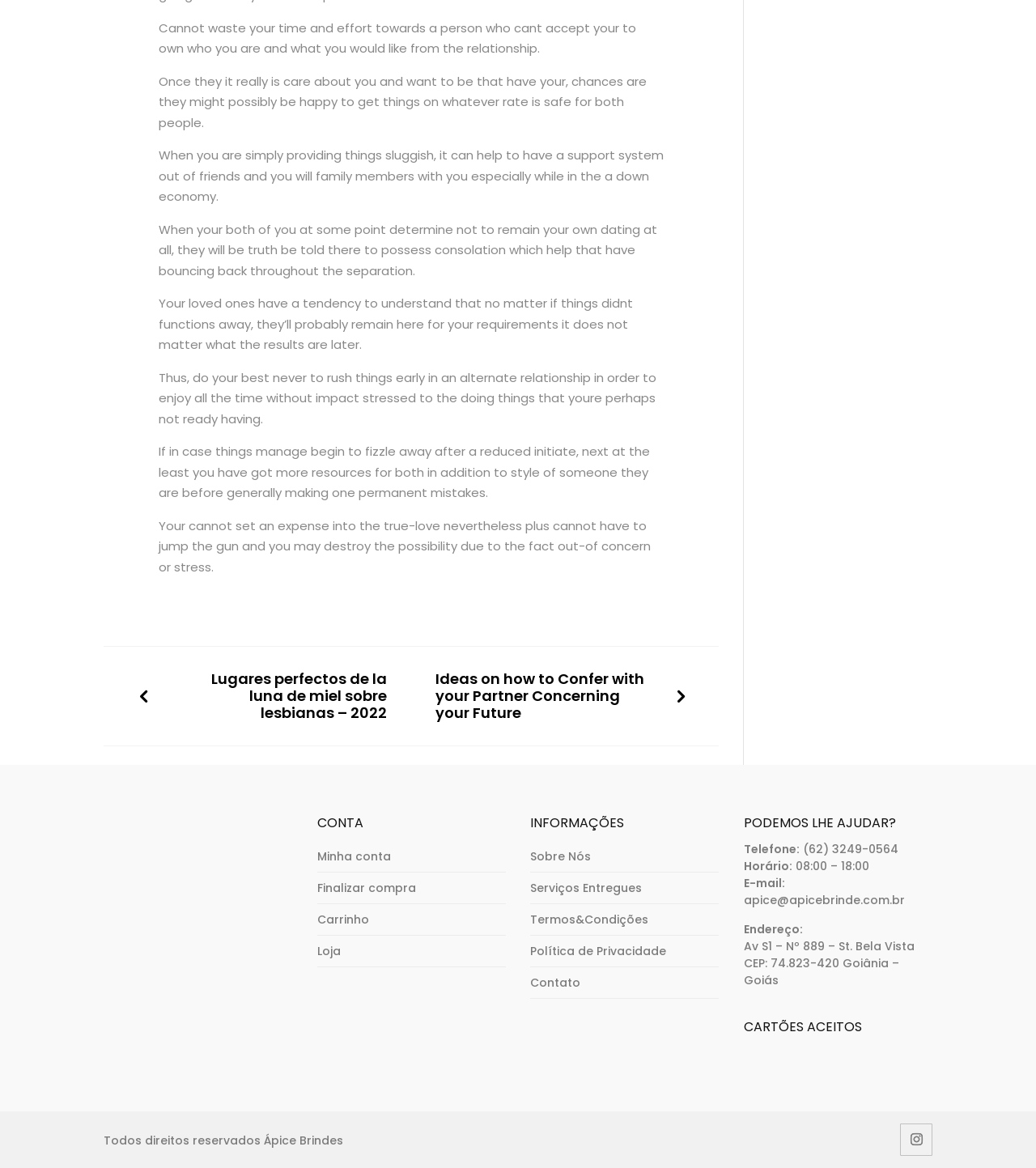What is the logo at the top of the webpage?
Please analyze the image and answer the question with as much detail as possible.

The image element at the top of the webpage, with the bounding box coordinates [0.1, 0.697, 0.282, 0.742], appears to be the logo of the website, which is labeled as 'logo_apice_brindes'.